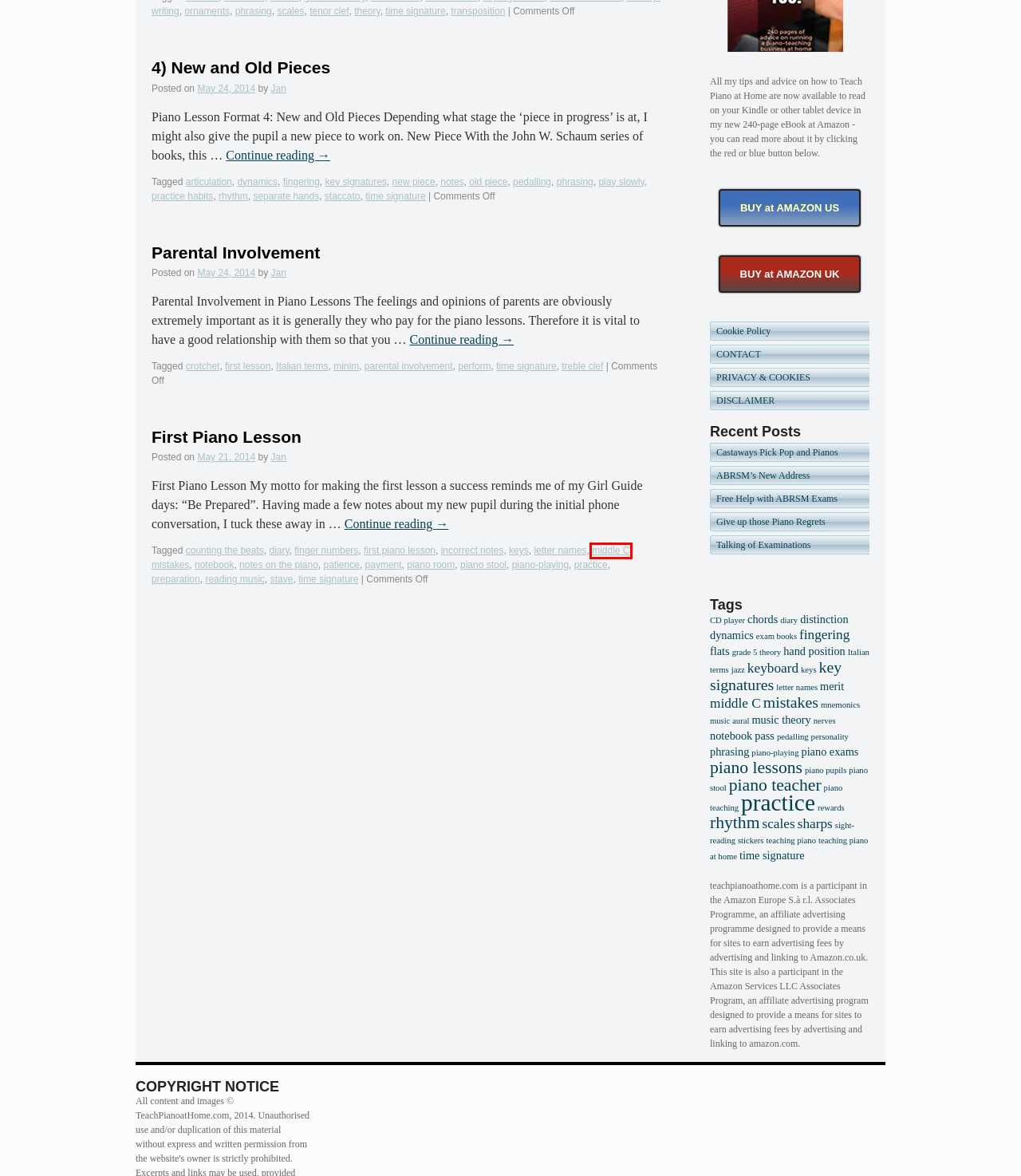Observe the webpage screenshot and focus on the red bounding box surrounding a UI element. Choose the most appropriate webpage description that corresponds to the new webpage after clicking the element in the bounding box. Here are the candidates:
A. middle C Archives - TEACH PIANO AT HOME
B. old piece Archives - TEACH PIANO AT HOME
C. music aural Archives - TEACH PIANO AT HOME
D. sharps Archives - TEACH PIANO AT HOME
E. mistakes Archives - TEACH PIANO AT HOME
F. minim Archives - TEACH PIANO AT HOME
G. CONTACT - TEACH PIANO AT HOME
H. Free Help with ABRSM Exams - TEACH PIANO AT HOME

A